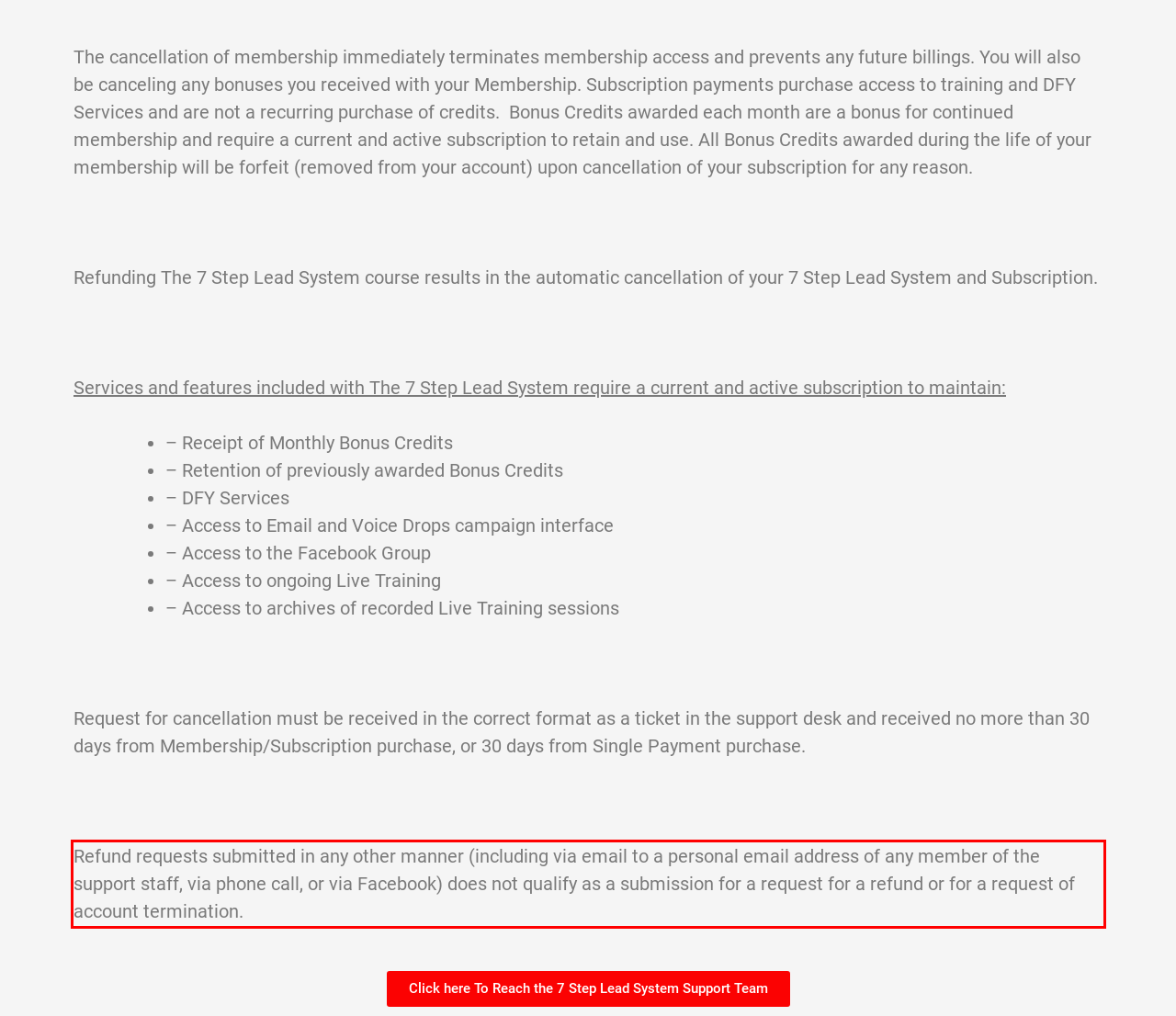Inspect the webpage screenshot that has a red bounding box and use OCR technology to read and display the text inside the red bounding box.

Refund requests submitted in any other manner (including via email to a personal email address of any member of the support staff, via phone call, or via Facebook) does not qualify as a submission for a request for a refund or for a request of account termination.